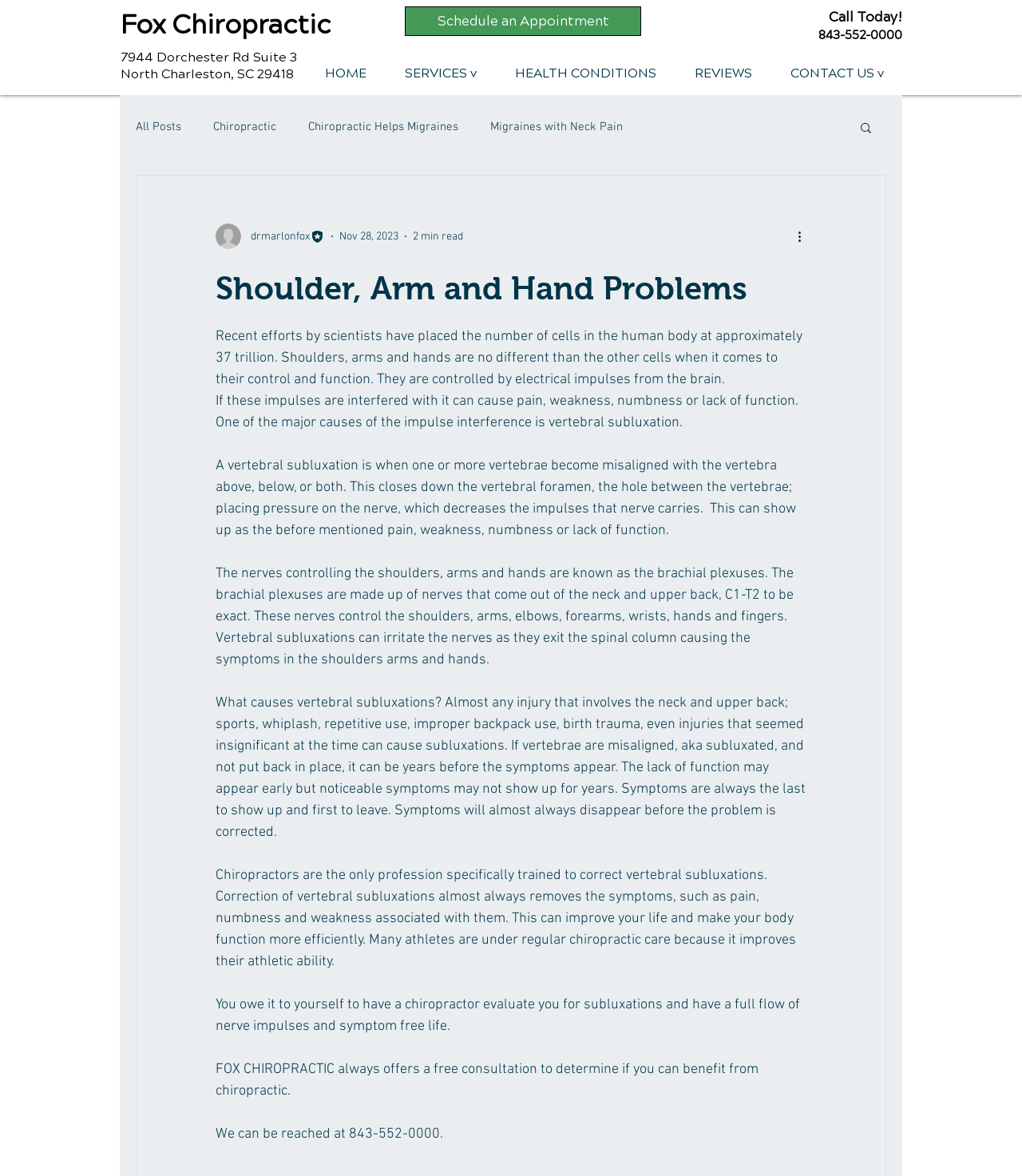Answer the question with a brief word or phrase:
What is the name of the doctor?

Dr. Marlon Fox